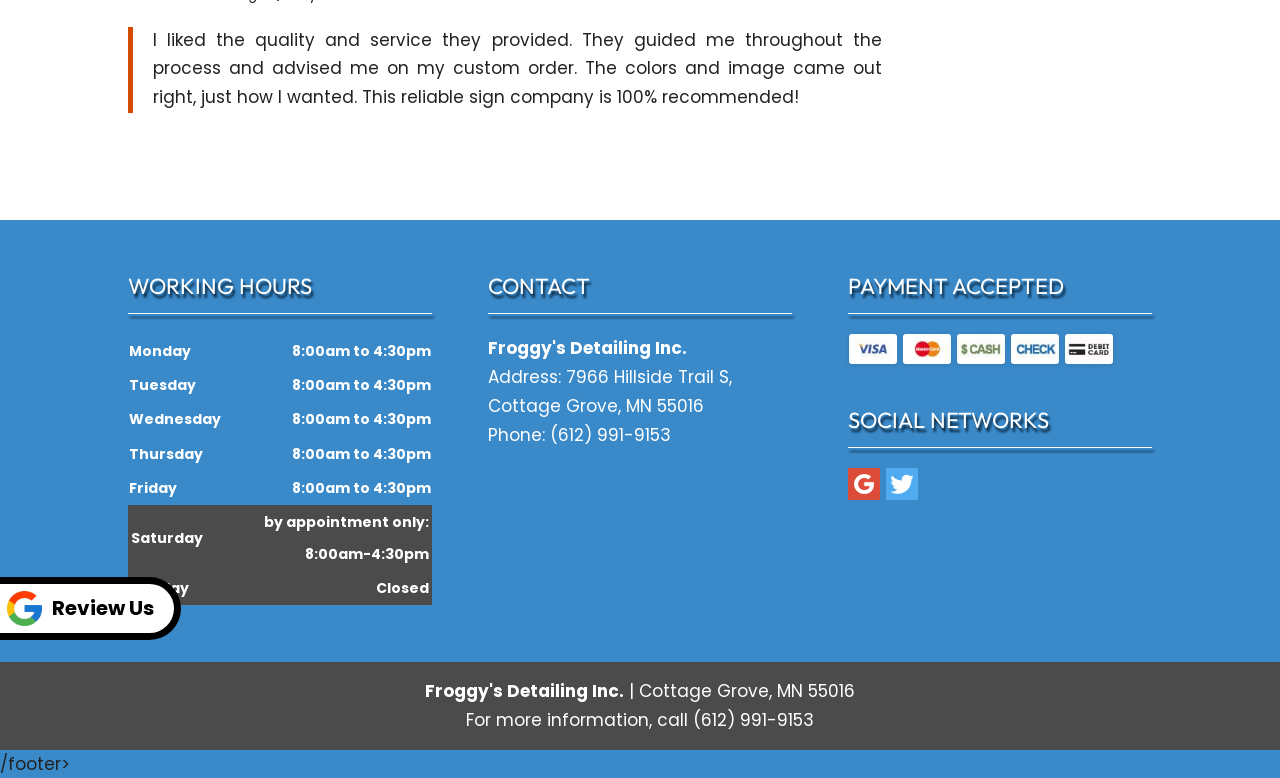For the following element description, predict the bounding box coordinates in the format (top-left x, top-left y, bottom-right x, bottom-right y). All values should be floating point numbers between 0 and 1. Description: google

[0.663, 0.602, 0.688, 0.643]